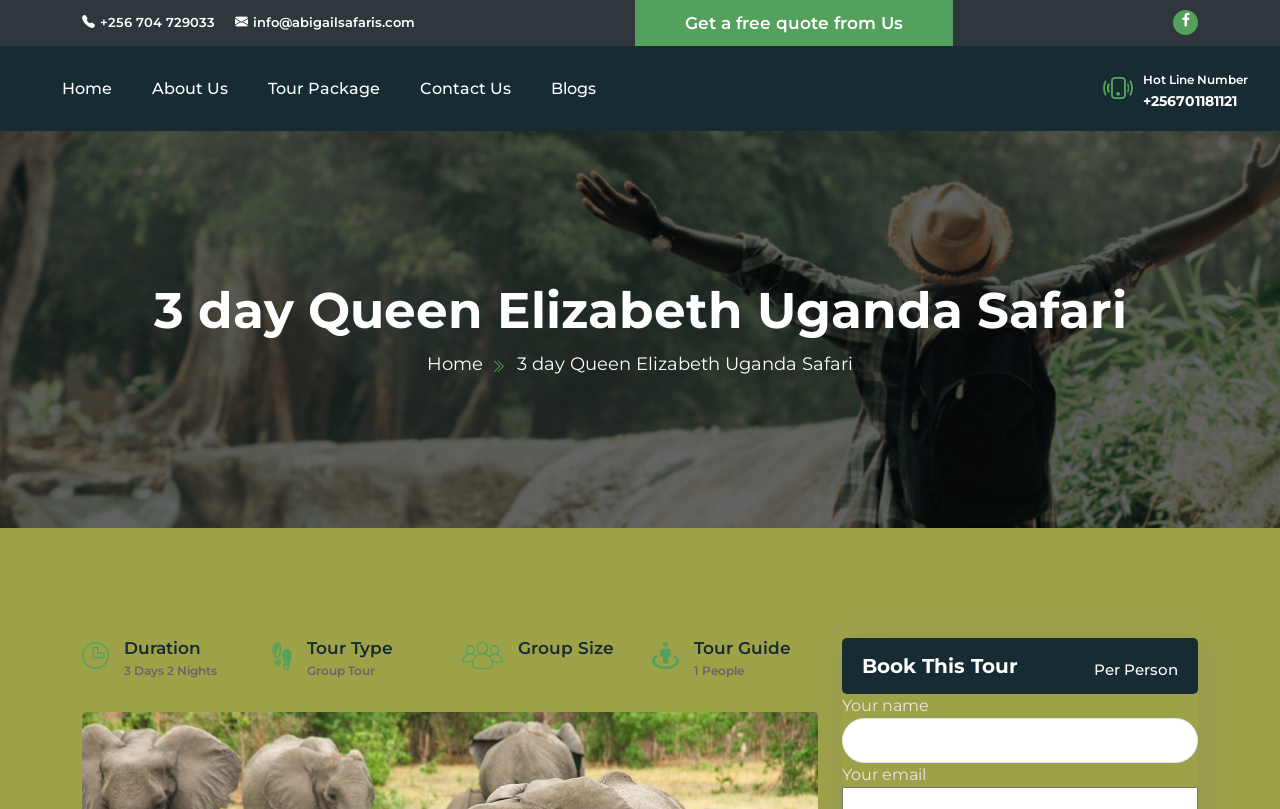Locate the bounding box coordinates of the clickable area needed to fulfill the instruction: "Book This Tour".

[0.673, 0.808, 0.795, 0.838]